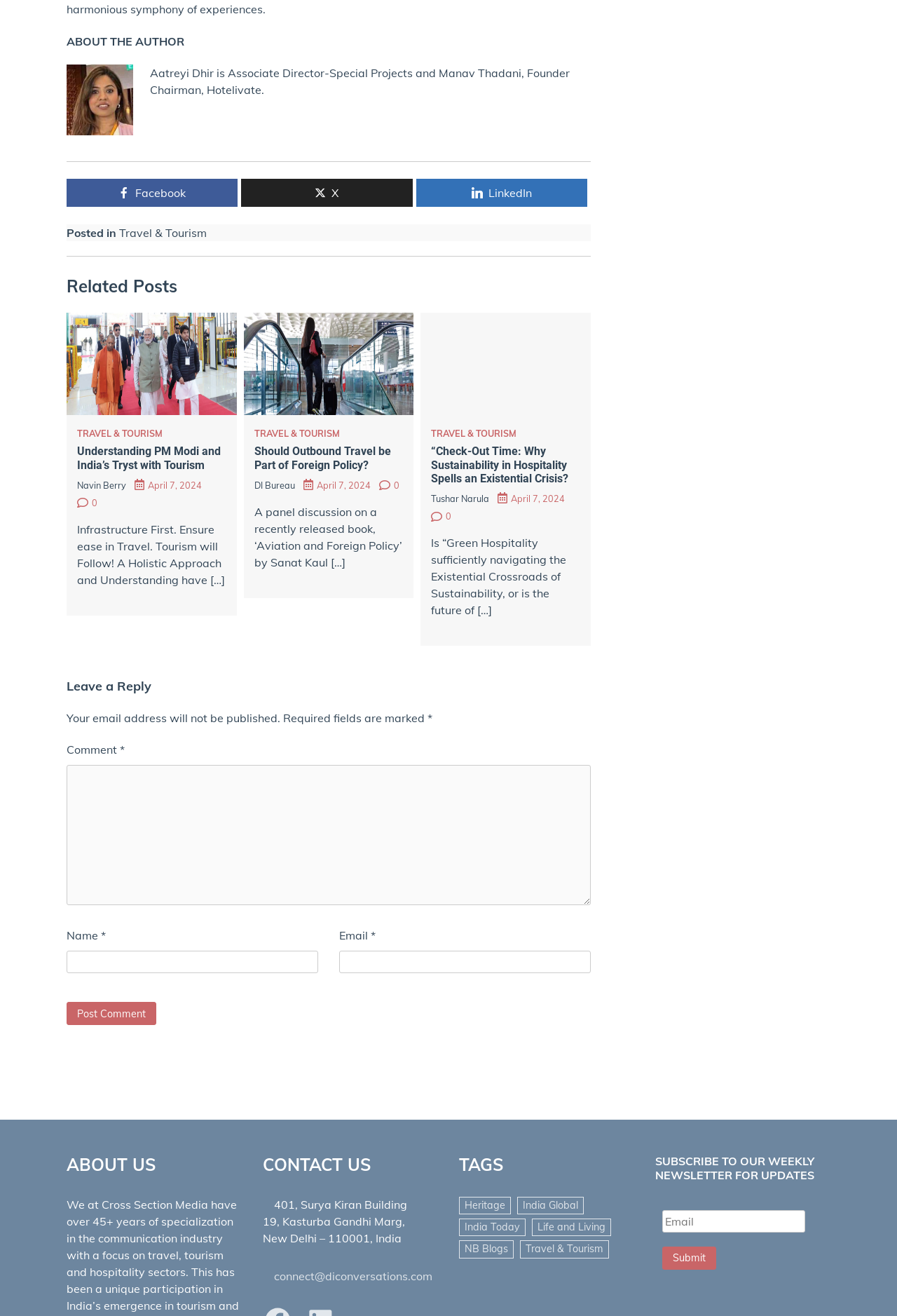Determine the coordinates of the bounding box for the clickable area needed to execute this instruction: "Leave a comment".

[0.074, 0.581, 0.659, 0.688]